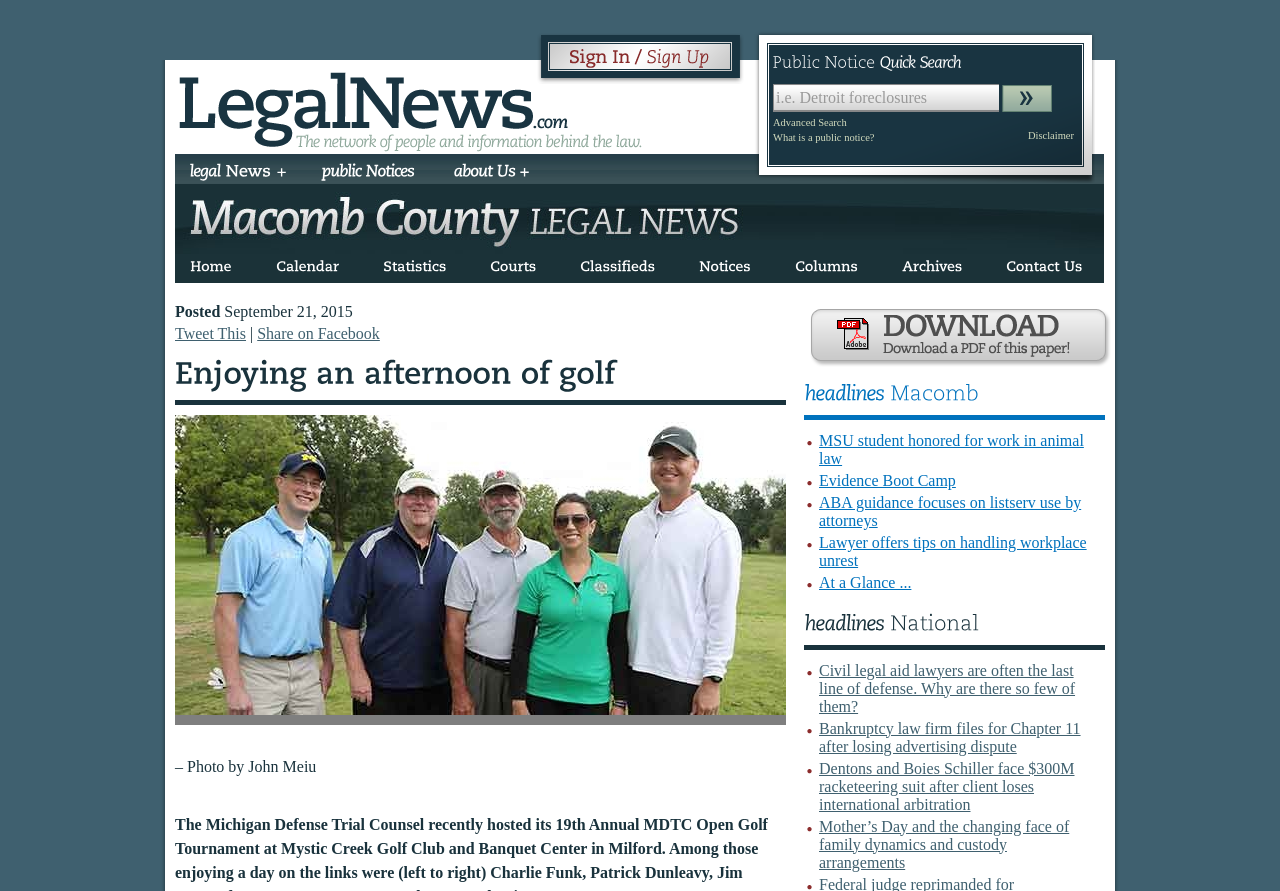Identify the bounding box coordinates for the element you need to click to achieve the following task: "Search for public notices". Provide the bounding box coordinates as four float numbers between 0 and 1, in the form [left, top, right, bottom].

[0.604, 0.095, 0.78, 0.126]